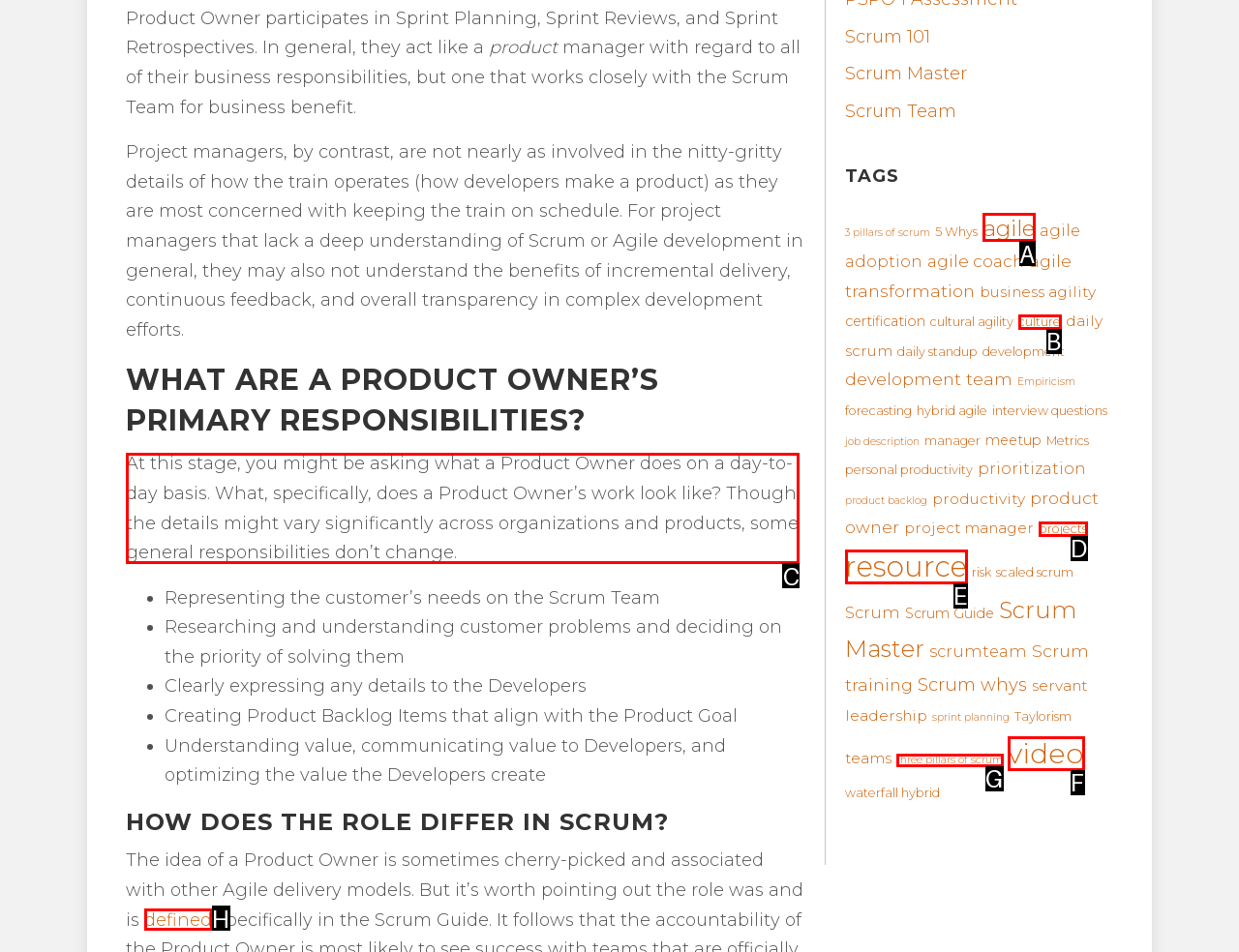Identify the correct choice to execute this task: Read about 'product owner' responsibilities
Respond with the letter corresponding to the right option from the available choices.

C